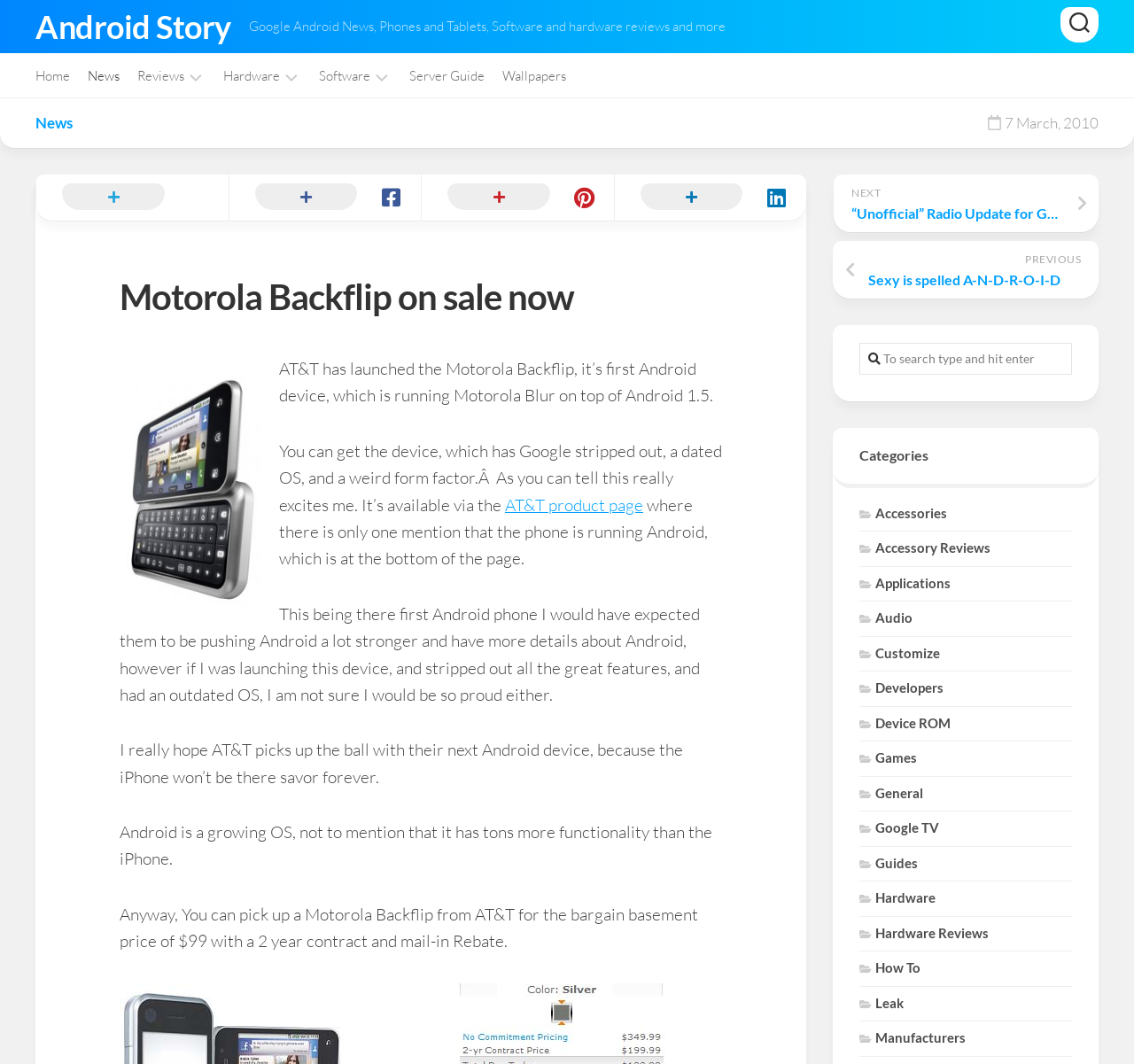Please locate the bounding box coordinates of the region I need to click to follow this instruction: "View 'Reviews'".

[0.121, 0.063, 0.162, 0.08]